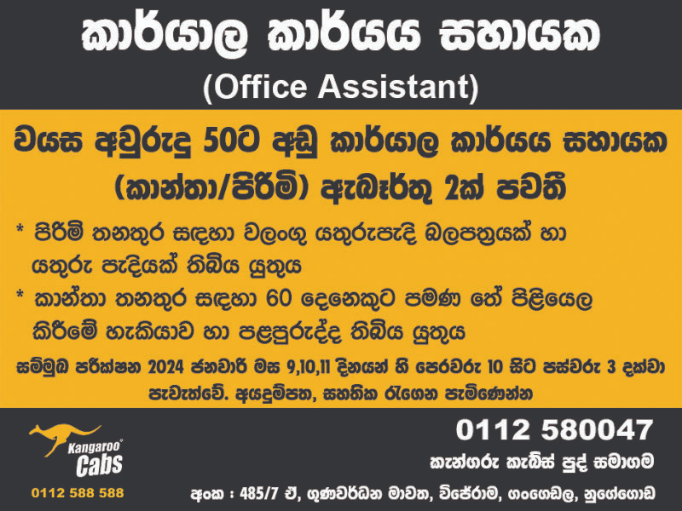What is the language used for the title?
Examine the screenshot and reply with a single word or phrase.

Sinhala